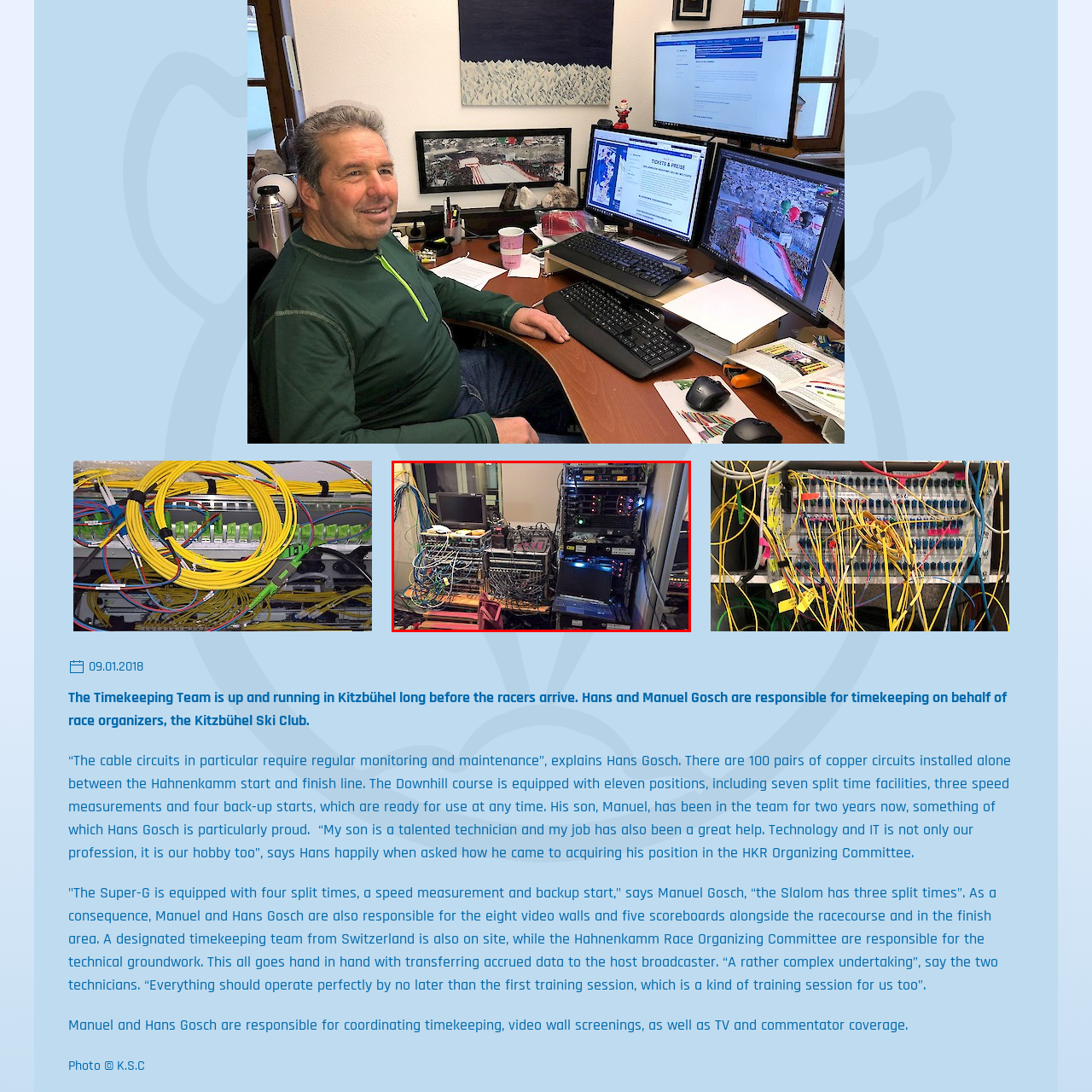Give a detailed account of the picture within the red bounded area.

The image showcases a complex setup of timekeeping and broadcasting equipment used during the Kitzbühel ski races. Various server racks are visible, densely populated with cables, monitors, and control panels, illustrating the intricate technical foundation necessary for managing race timing and broadcasting. This system is overseen by Hans and Manuel Gosch, who are responsible for ensuring that all equipment operates smoothly and efficiently. Positioned in a monitoring station, this setup emphasizes the importance of regular maintenance and real-time data transmission, which are crucial for delivering accurate performance metrics and commentary during the races. The image captures the essence of the behind-the-scenes technology that supports the thrilling experience of competitive skiing.